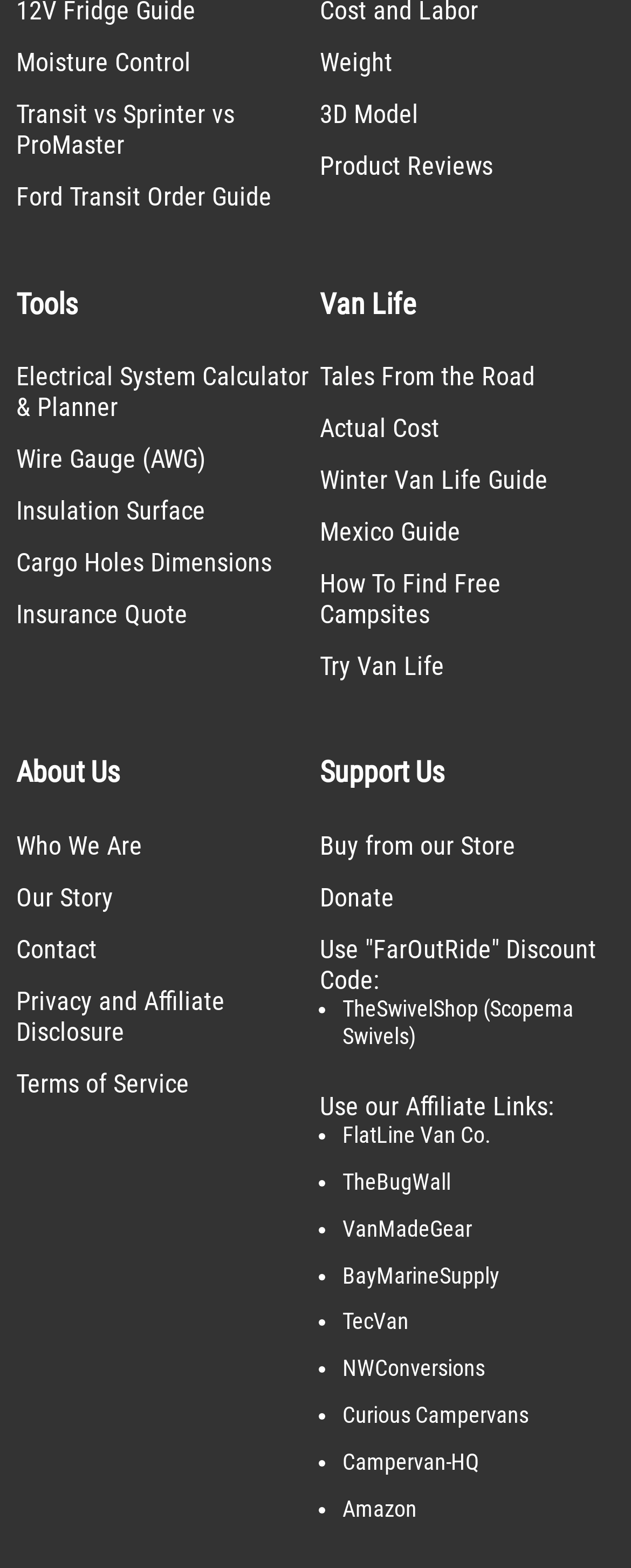Show the bounding box coordinates of the region that should be clicked to follow the instruction: "View Product Reviews."

[0.506, 0.096, 0.781, 0.116]